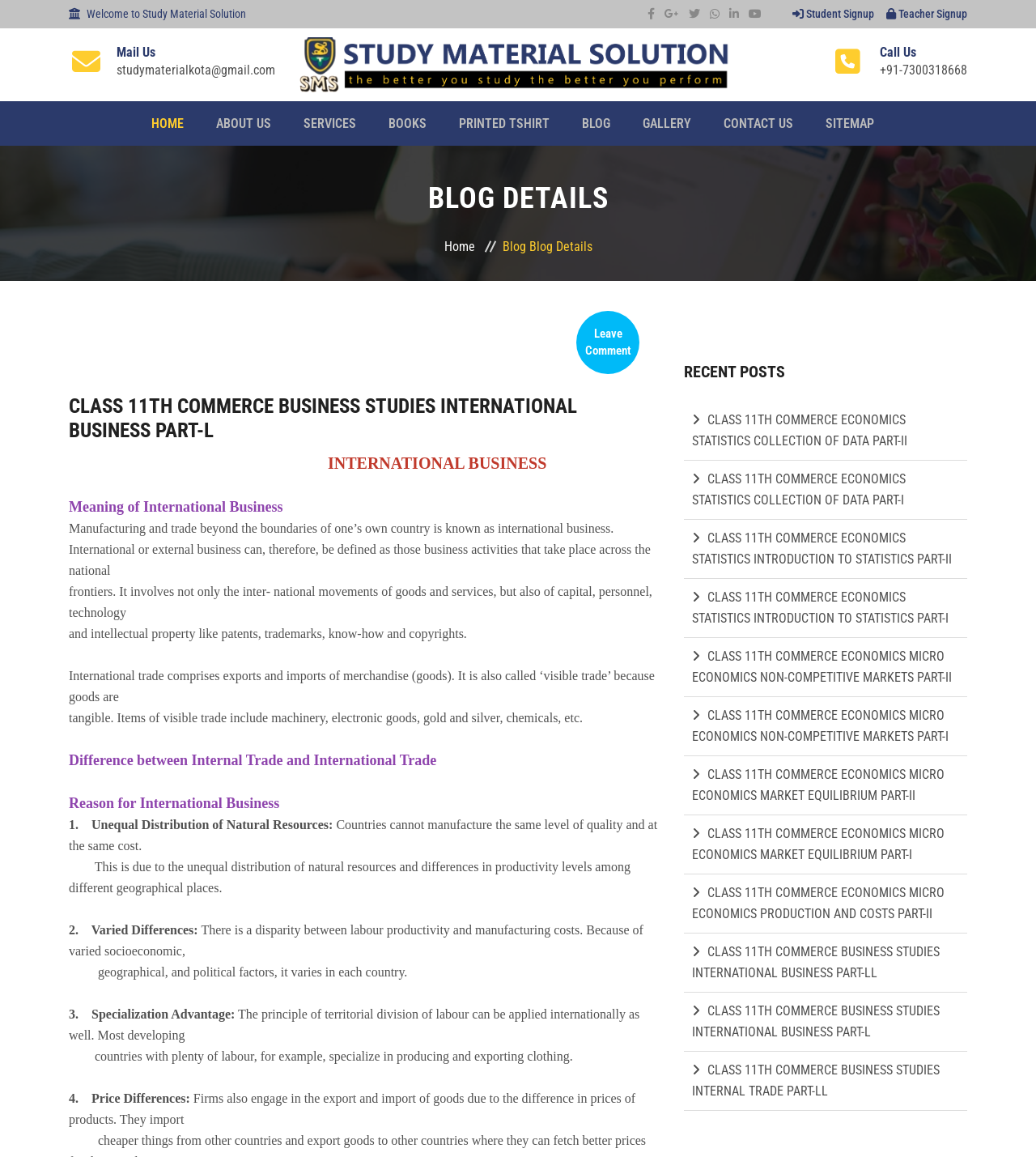Provide the bounding box coordinates of the HTML element this sentence describes: "Mail Us studymaterialkota@gmail.com". The bounding box coordinates consist of four float numbers between 0 and 1, i.e., [left, top, right, bottom].

[0.112, 0.039, 0.266, 0.067]